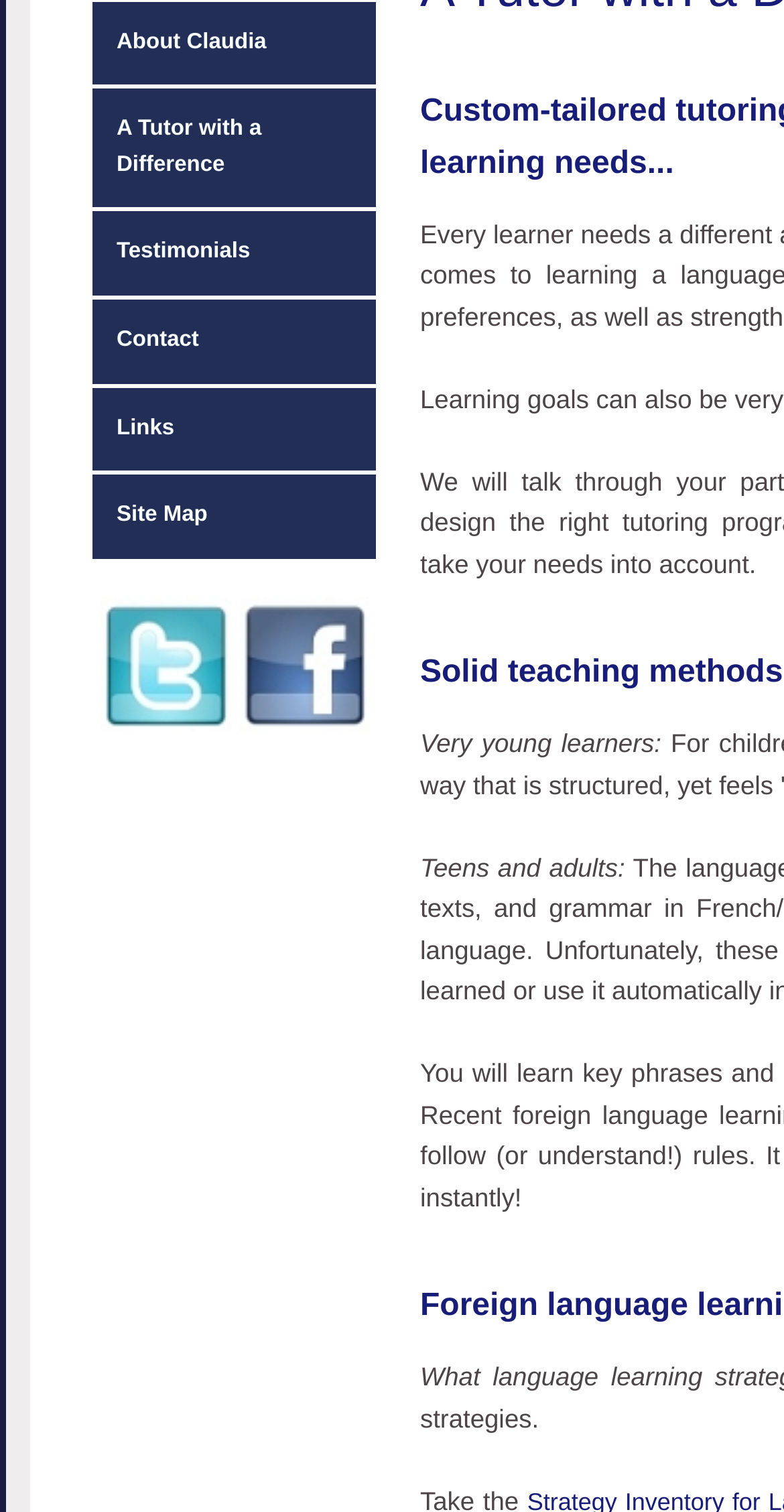Bounding box coordinates are specified in the format (top-left x, top-left y, bottom-right x, bottom-right y). All values are floating point numbers bounded between 0 and 1. Please provide the bounding box coordinate of the region this sentence describes: Terms of Use

None